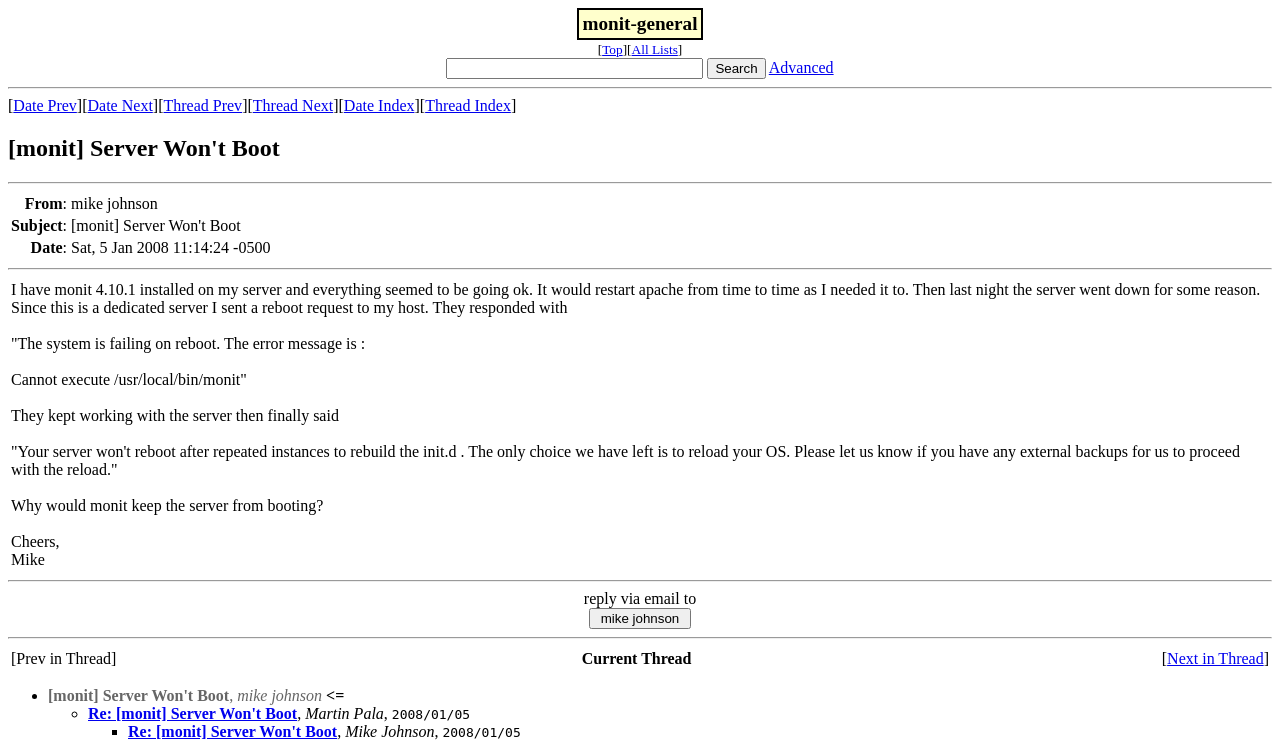Provide the bounding box coordinates of the HTML element this sentence describes: "May 2019".

None